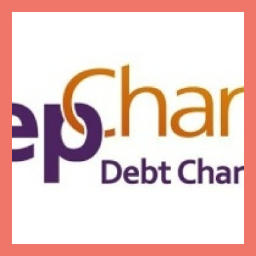What is the mission of the organization?
Your answer should be a single word or phrase derived from the screenshot.

To assist people in overcoming financial difficulties